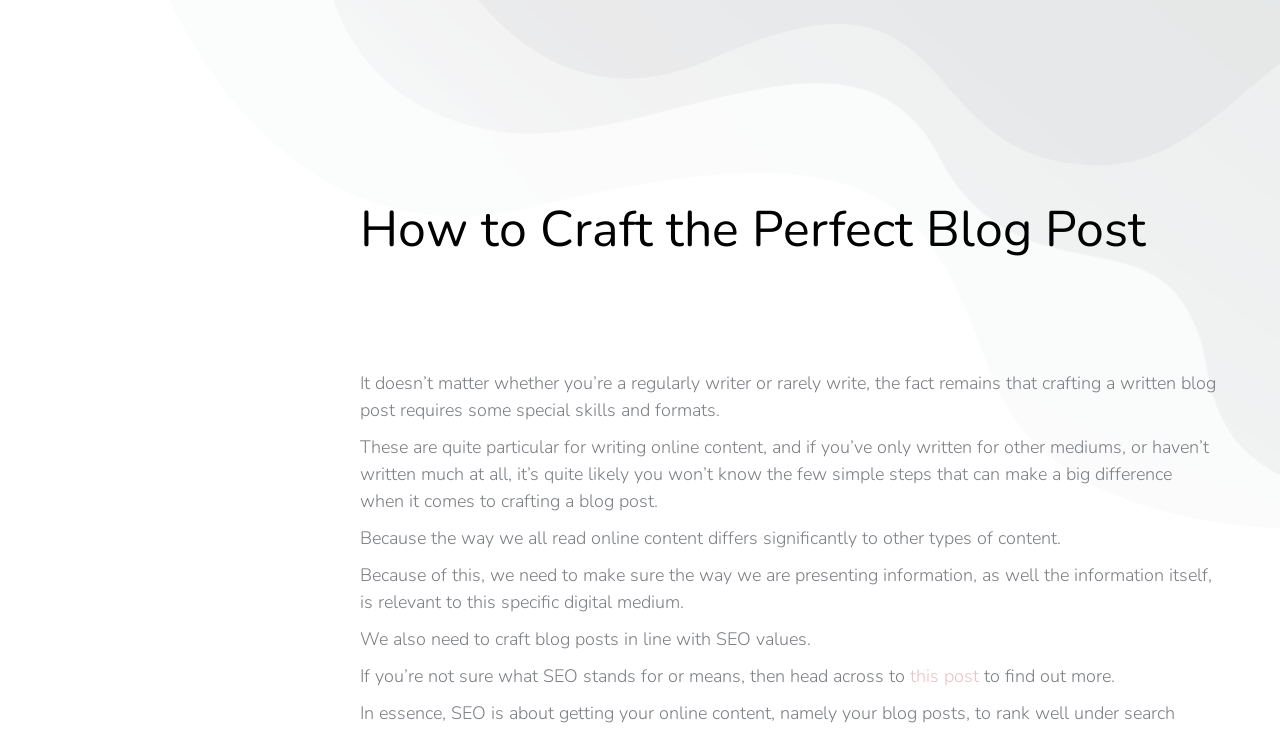What is the topic of the webpage?
Give a single word or phrase answer based on the content of the image.

blog post crafting